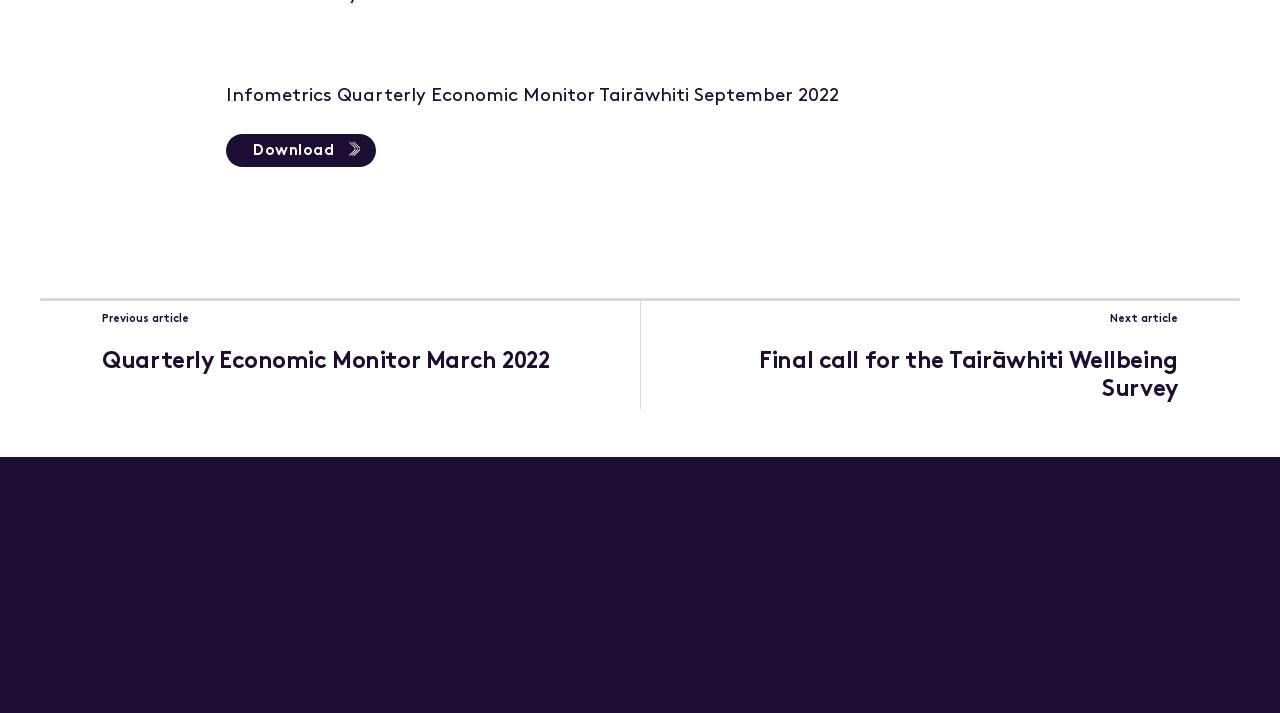How many articles are listed on the webpage?
Using the picture, provide a one-word or short phrase answer.

2